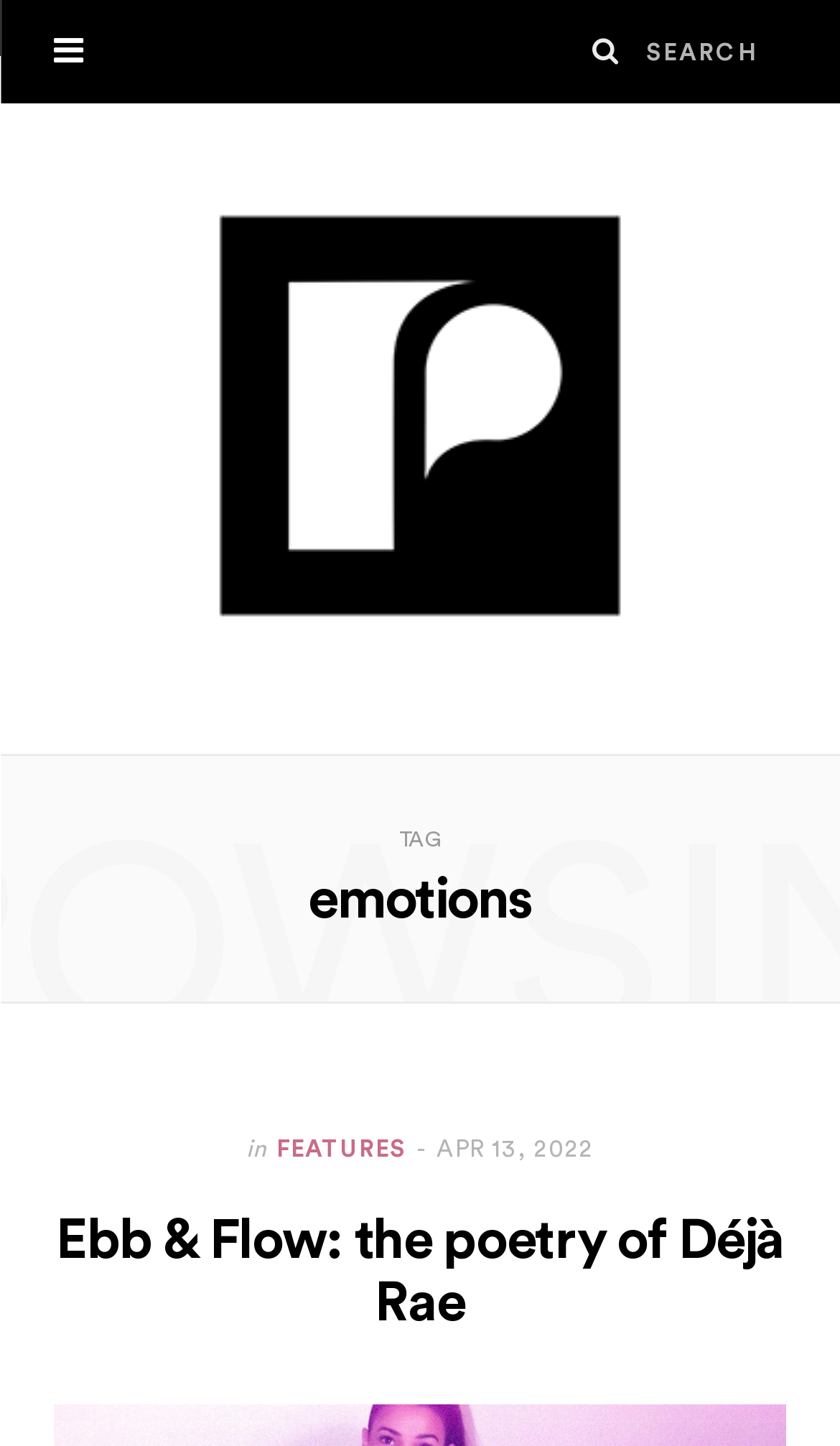Please provide a detailed answer to the question below by examining the image:
What is the purpose of the button at the top right corner?

The button at the top right corner has the text 'Search' on it, which suggests that its purpose is to allow users to search for content on the website.